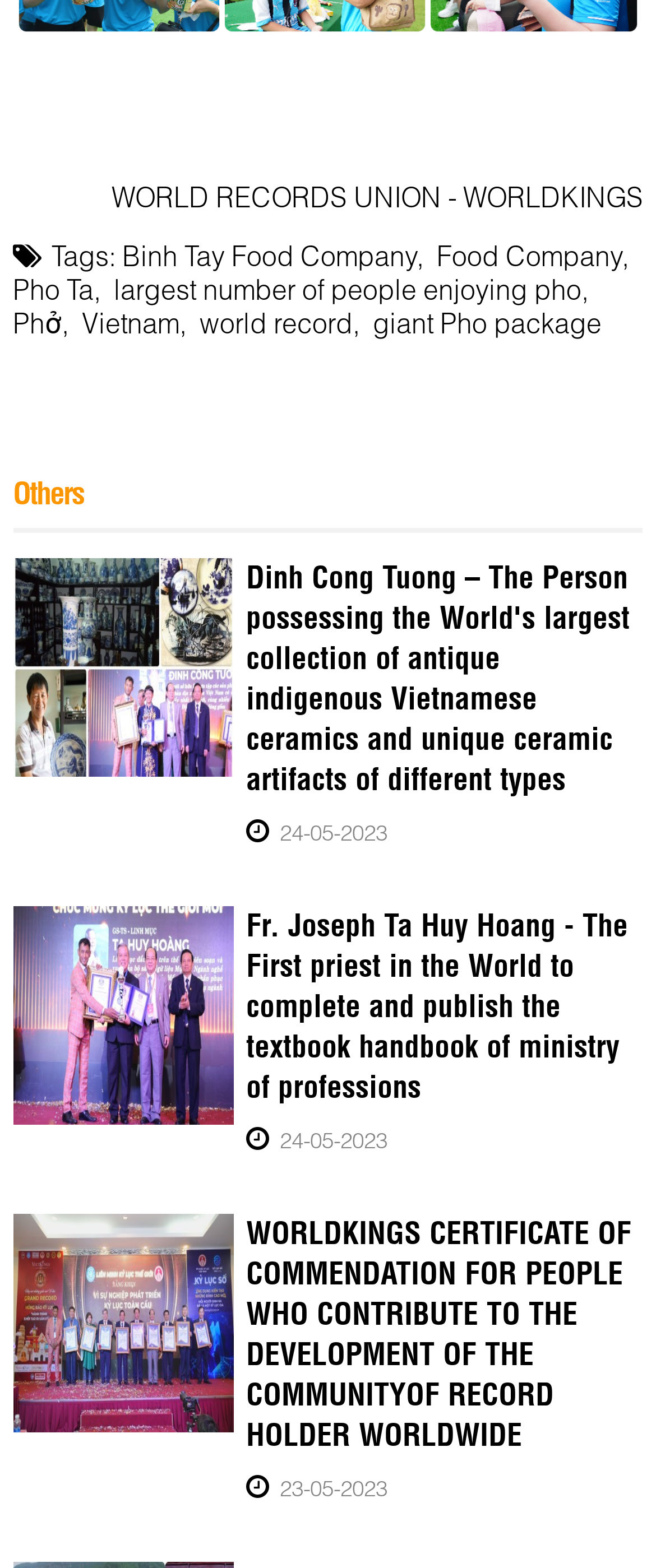Using the description: "Binh Tay Food Company", determine the UI element's bounding box coordinates. Ensure the coordinates are in the format of four float numbers between 0 and 1, i.e., [left, top, right, bottom].

[0.187, 0.152, 0.635, 0.173]